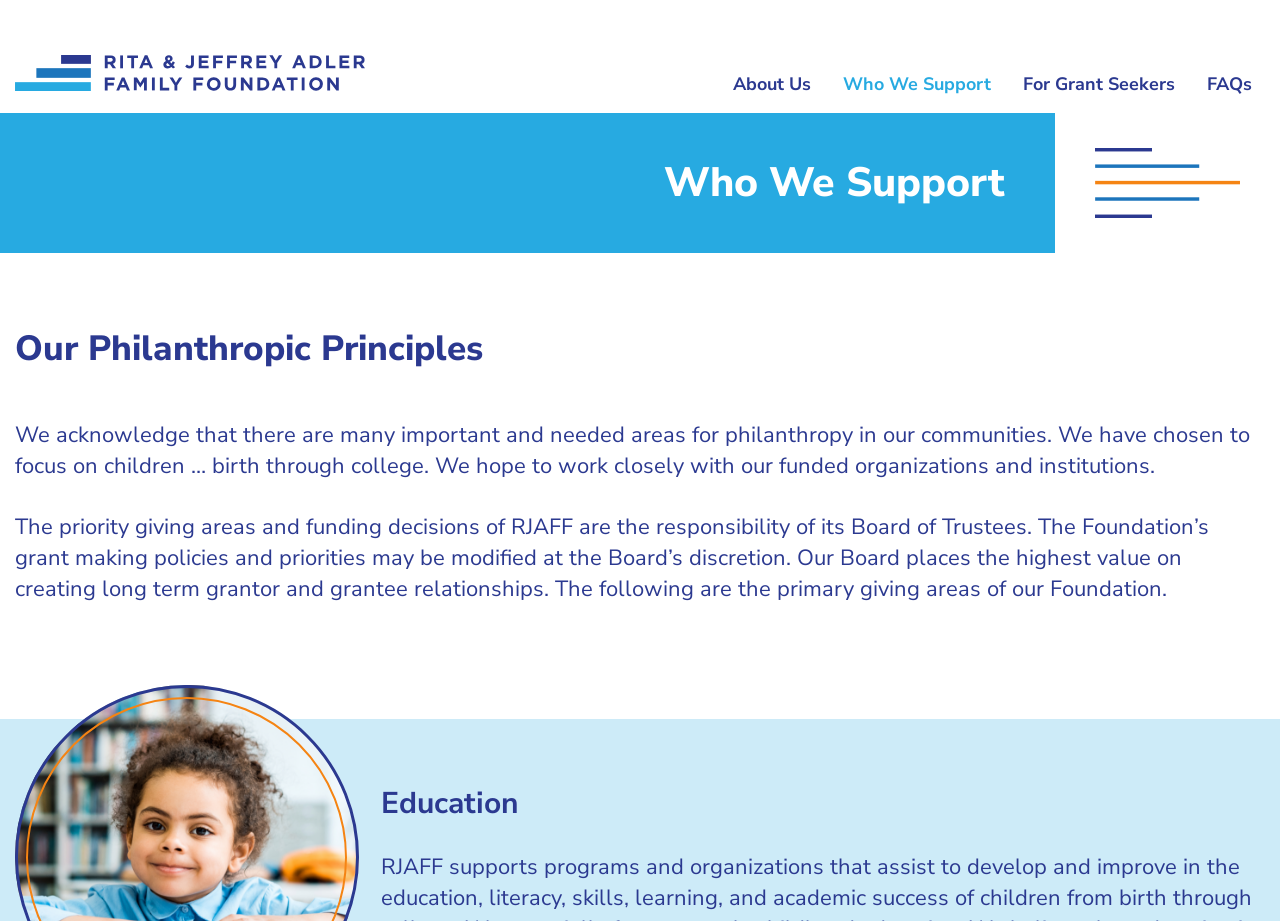What is one of the primary giving areas of the foundation?
Using the image, provide a concise answer in one word or a short phrase.

Education